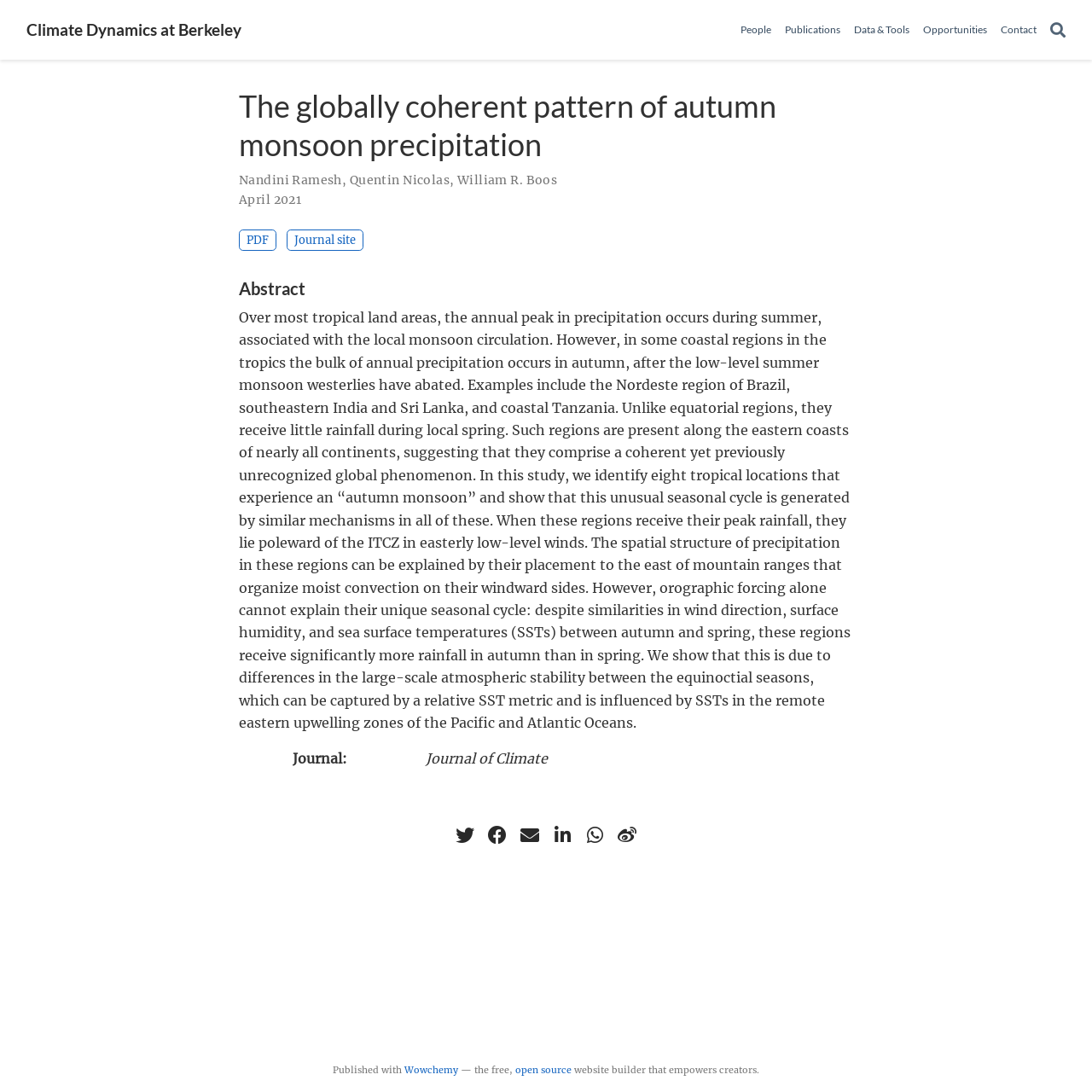Please identify the bounding box coordinates of the area I need to click to accomplish the following instruction: "Search for a specific term".

[0.962, 0.019, 0.976, 0.036]